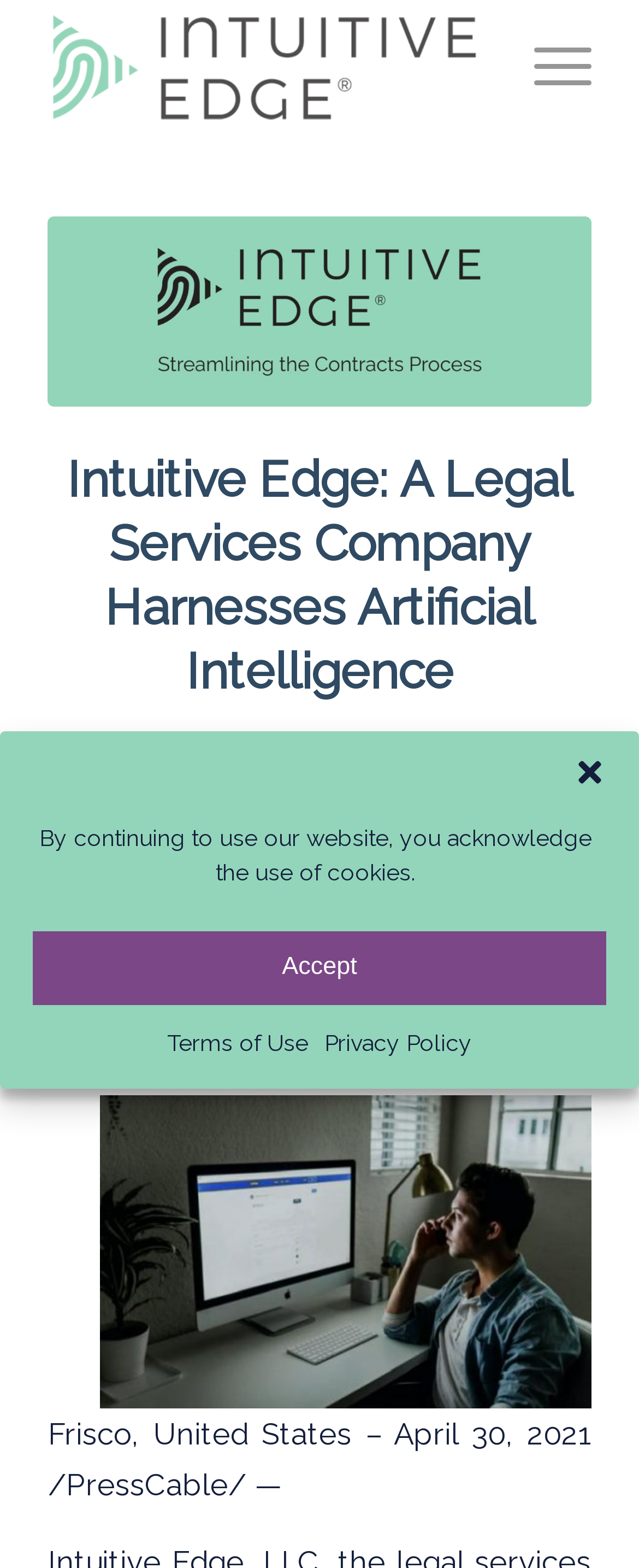Summarize the webpage in an elaborate manner.

The webpage is about Intuitive Edge, LLC, a legal services company that utilizes Artificial Intelligence (AI) for superior quality and lower cost legal contract management services. 

At the top of the page, there is a cookie consent dialog with a "Close dialog" button at the top right corner and an "Accept" button at the bottom right corner. Below the "Accept" button, there are two links, "Terms of Use" and "Privacy Policy", positioned side by side.

Below the cookie consent dialog, there is a layout table with a logo of Intuitive Edge at the top left corner, which is an image with the company name and tagline "Streamlining the Contract Process". 

To the right of the logo, there is a menu item labeled "Menu". 

Below the logo and menu item, there is a header section with a heading that reads "Intuitive Edge: A Legal Services Company Harnesses Artificial Intelligence". Below the heading, there is a link labeled "Press" with the text "in" preceding it. 

The main content of the page is a paragraph of text that describes the company's services, stating that Intuitive Edge, LLC is using its Oasis Cycle, fueled by Artificial Intelligence (AI), to bring superior quality, lower cost legal contract management services to businesses. 

Below this paragraph, there is another paragraph of text that provides the location and date of a press release, stating "Frisco, United States – April 30, 2021 /PressCable/ —".